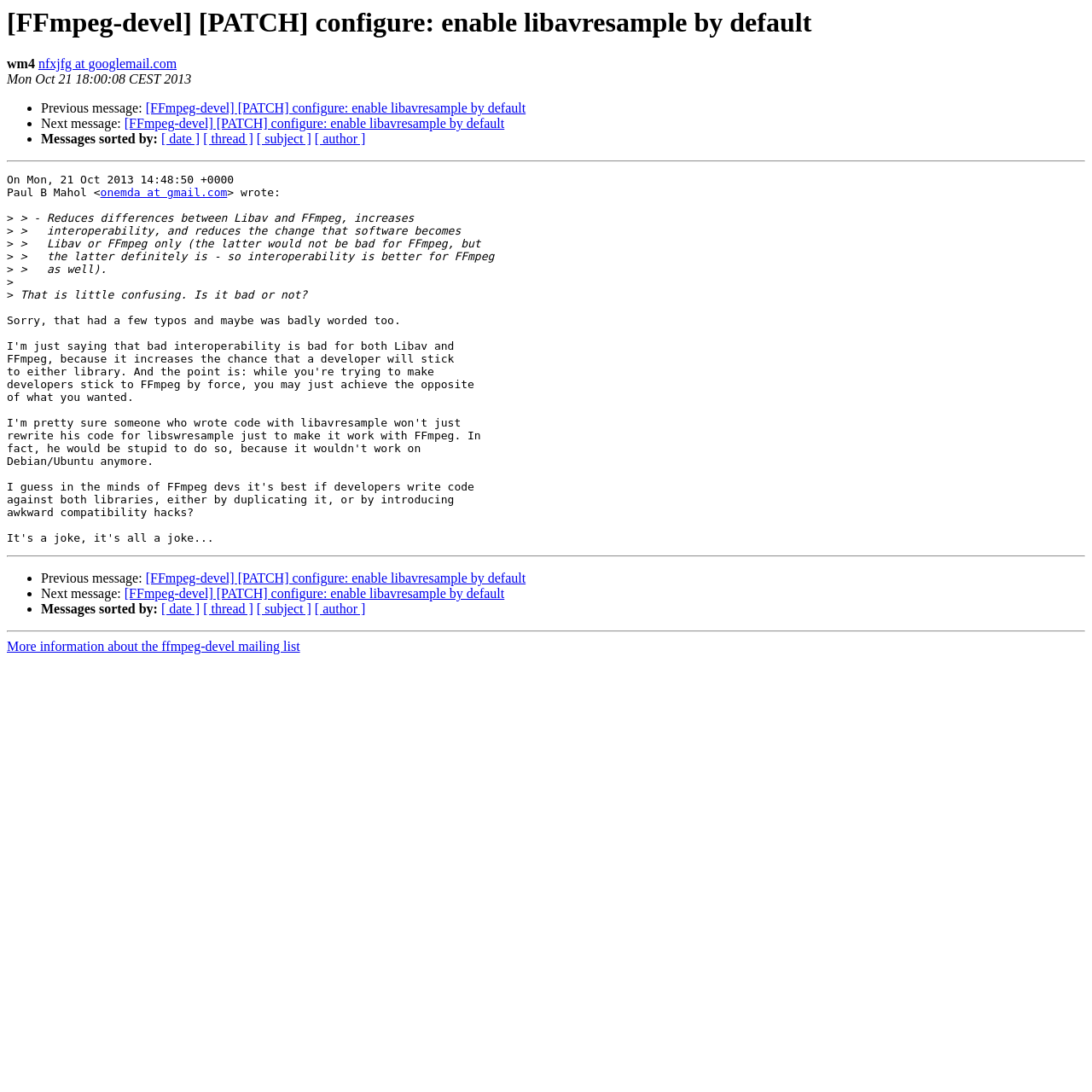Please answer the following query using a single word or phrase: 
What is the subject of the message?

[FFmpeg-devel] [PATCH] configure: enable libavresample by default